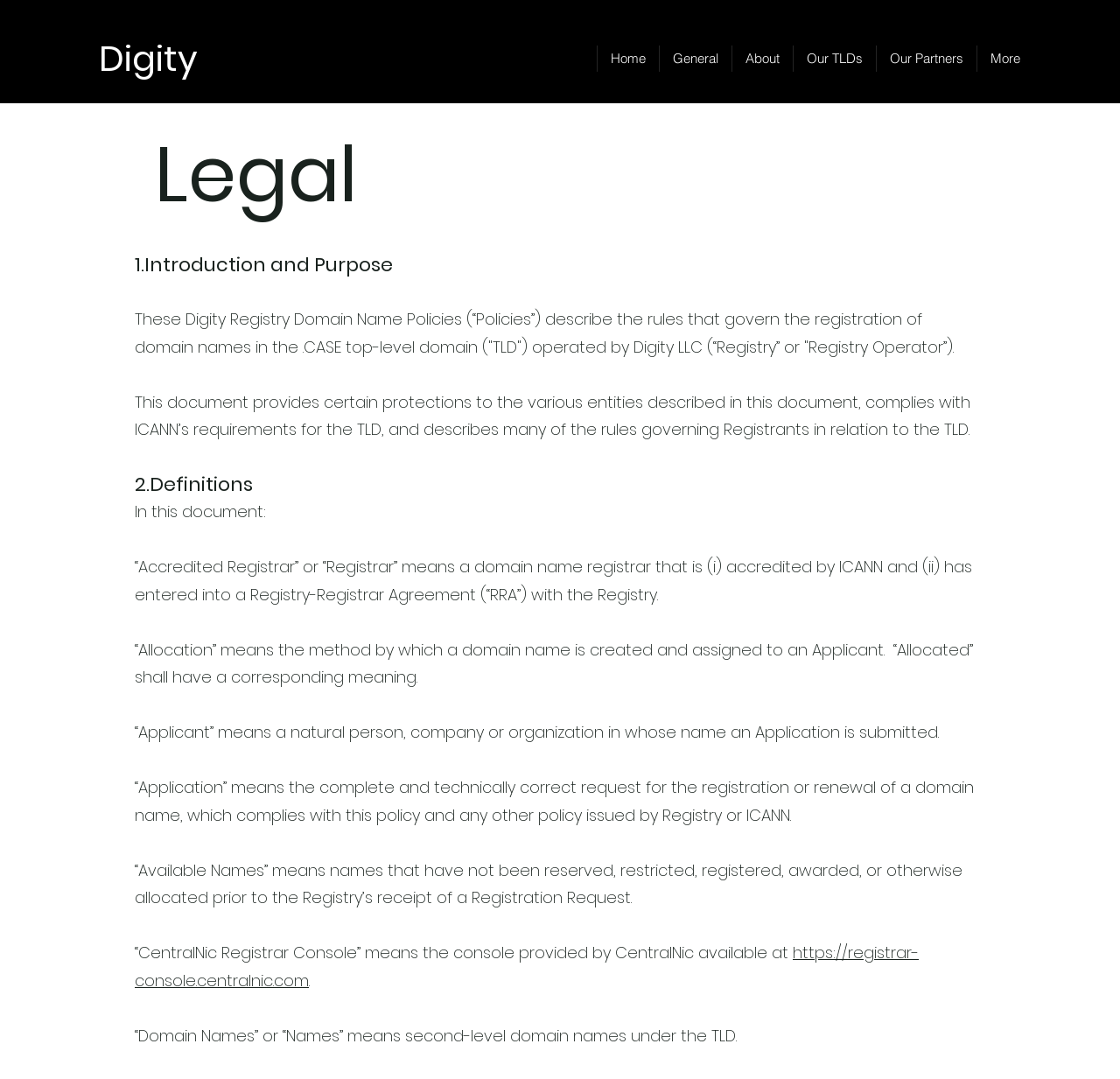Locate the bounding box coordinates of the element you need to click to accomplish the task described by this instruction: "Visit Digity".

[0.088, 0.032, 0.177, 0.077]